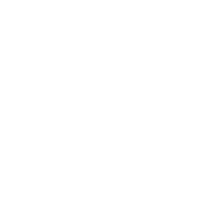How many SIM slots does the router have?
Please provide a comprehensive answer based on the visual information in the image.

According to the caption, the router features dual embedded SIM slots, allowing for seamless switching between networks.